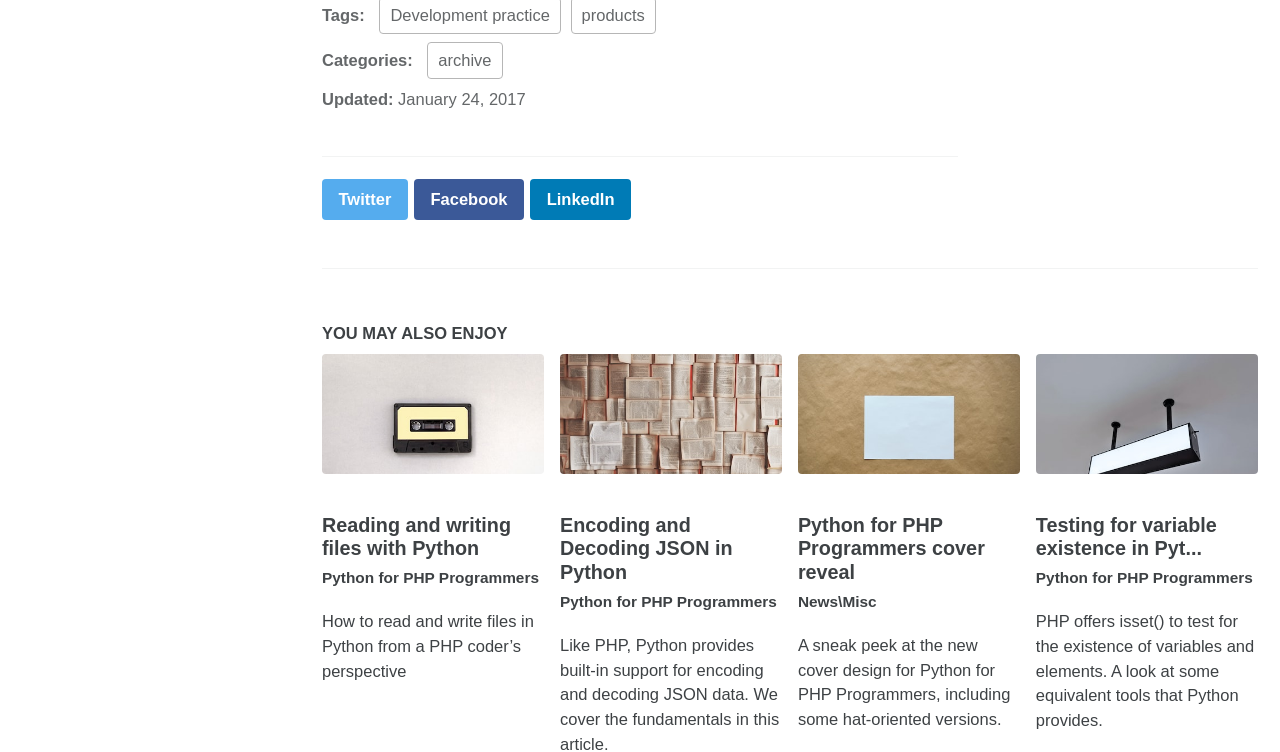Locate the bounding box coordinates of the area where you should click to accomplish the instruction: "Share the page".

None